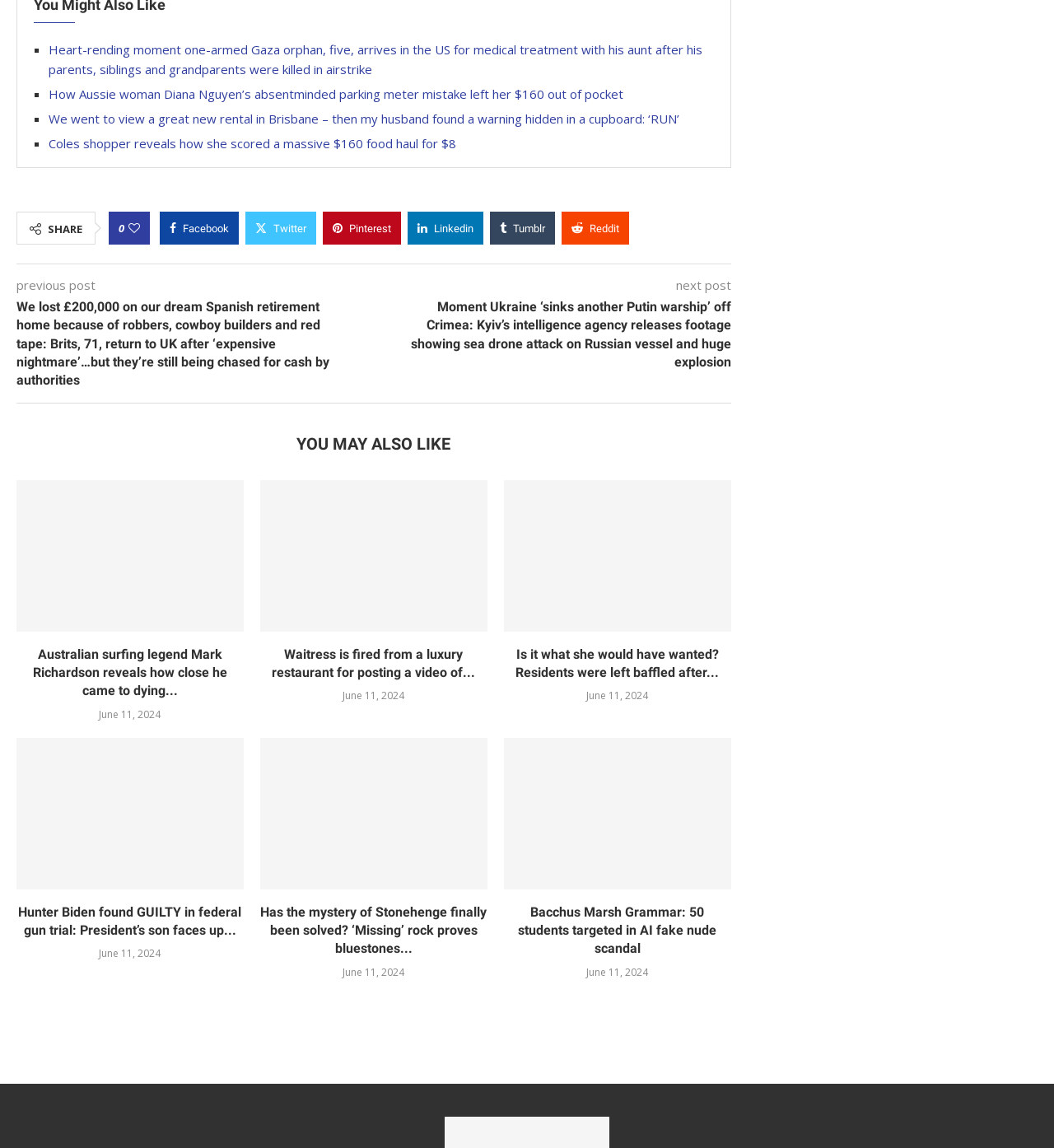Respond to the question below with a concise word or phrase:
How many articles are listed under 'YOU MAY ALSO LIKE'?

4